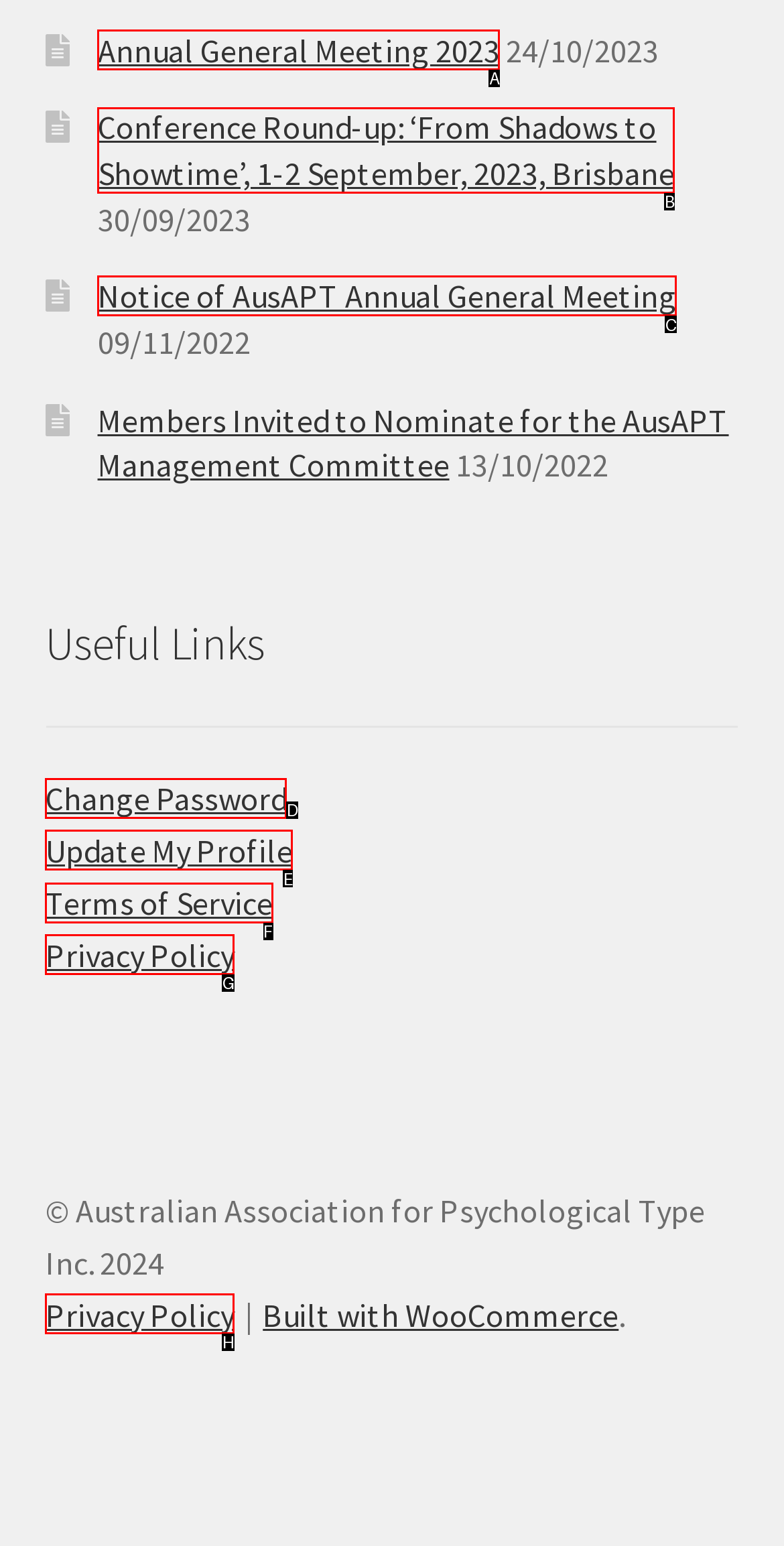To execute the task: View Terms of Service, which one of the highlighted HTML elements should be clicked? Answer with the option's letter from the choices provided.

F